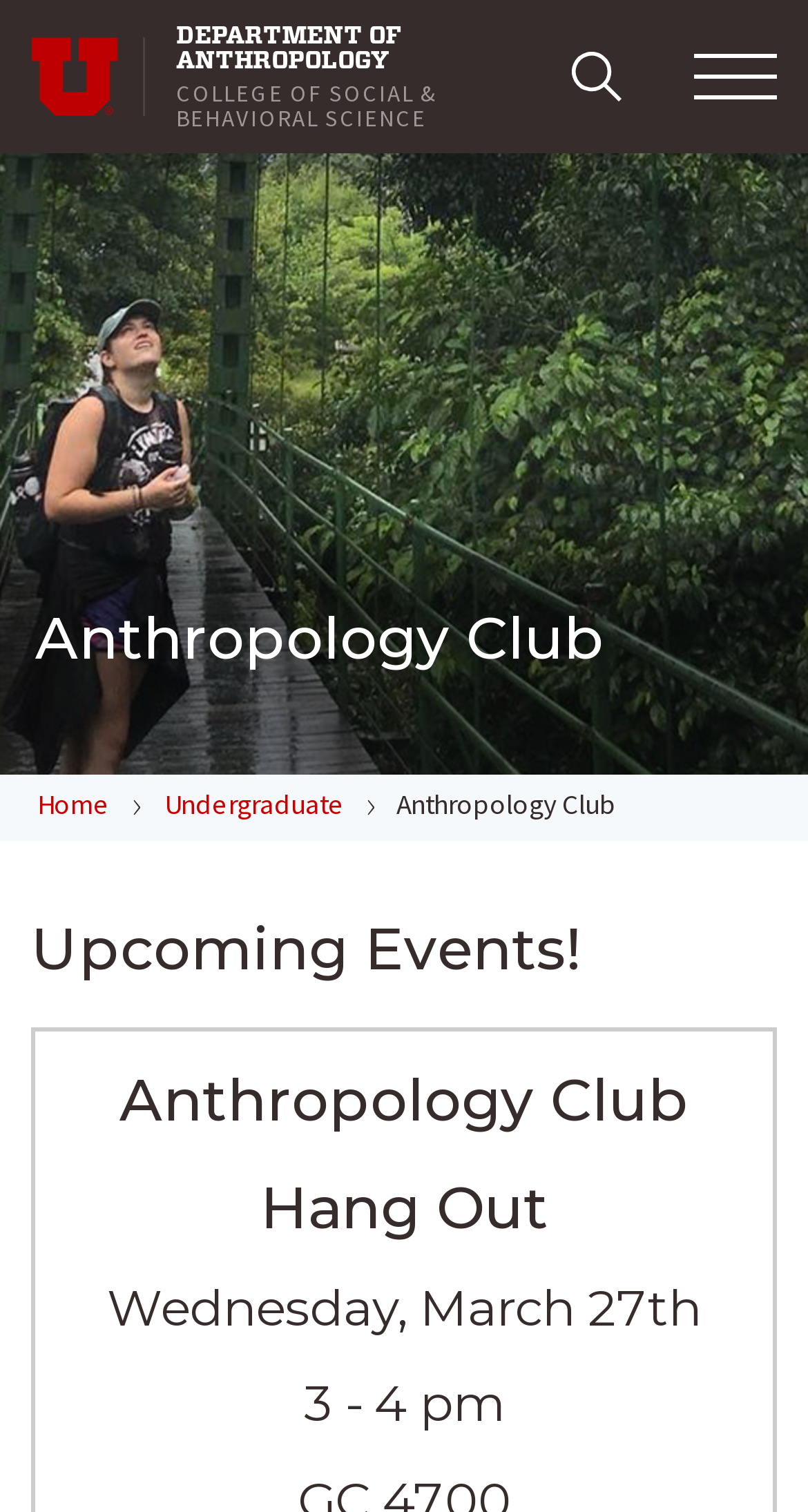Please determine the bounding box coordinates for the UI element described here. Use the format (top-left x, top-left y, bottom-right x, bottom-right y) with values bounded between 0 and 1: Undergraduate

[0.183, 0.512, 0.436, 0.553]